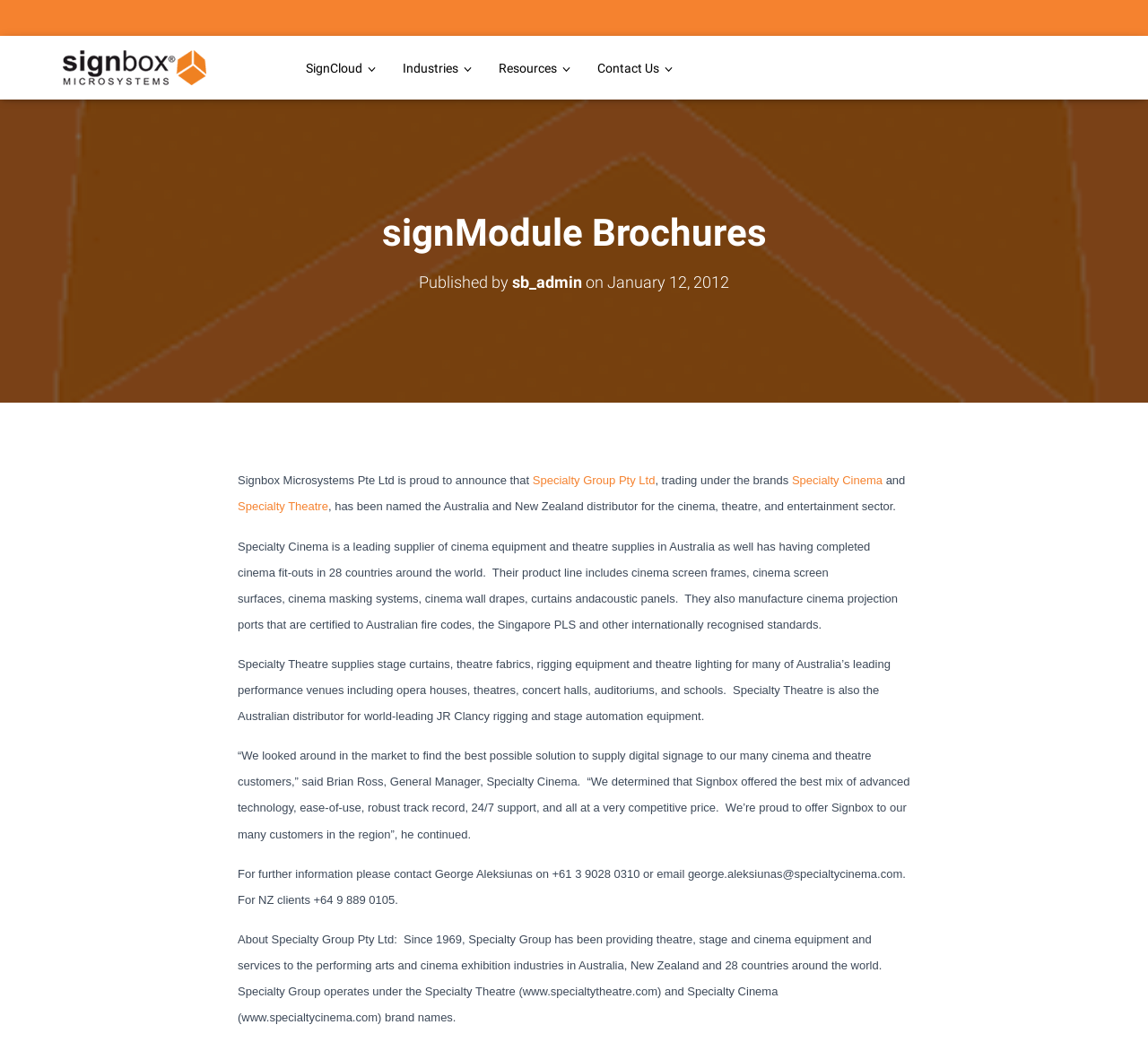What is the name of the General Manager of Specialty Cinema?
Using the image as a reference, answer the question with a short word or phrase.

Brian Ross